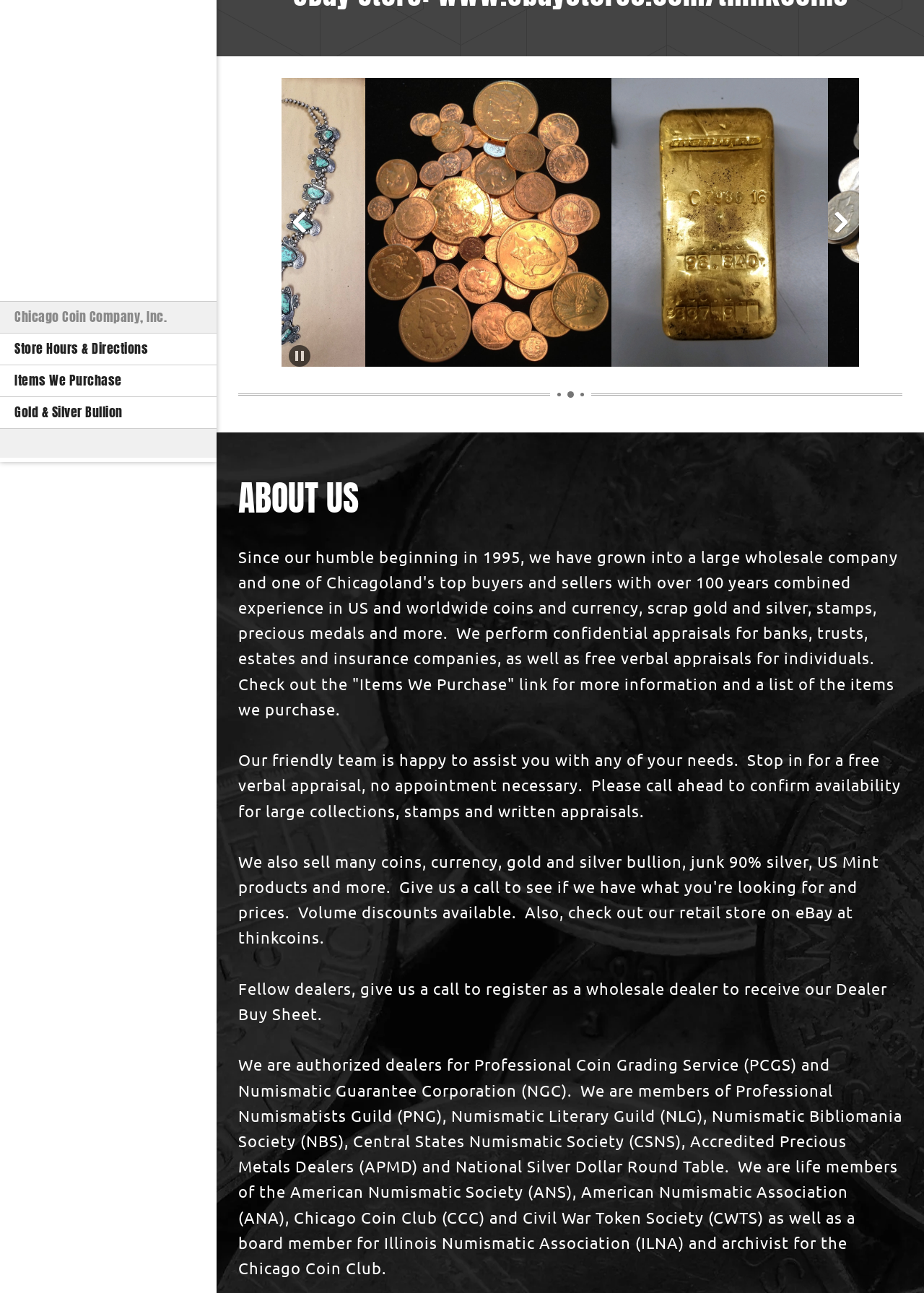Bounding box coordinates are given in the format (top-left x, top-left y, bottom-right x, bottom-right y). All values should be floating point numbers between 0 and 1. Provide the bounding box coordinate for the UI element described as: patio construction

None